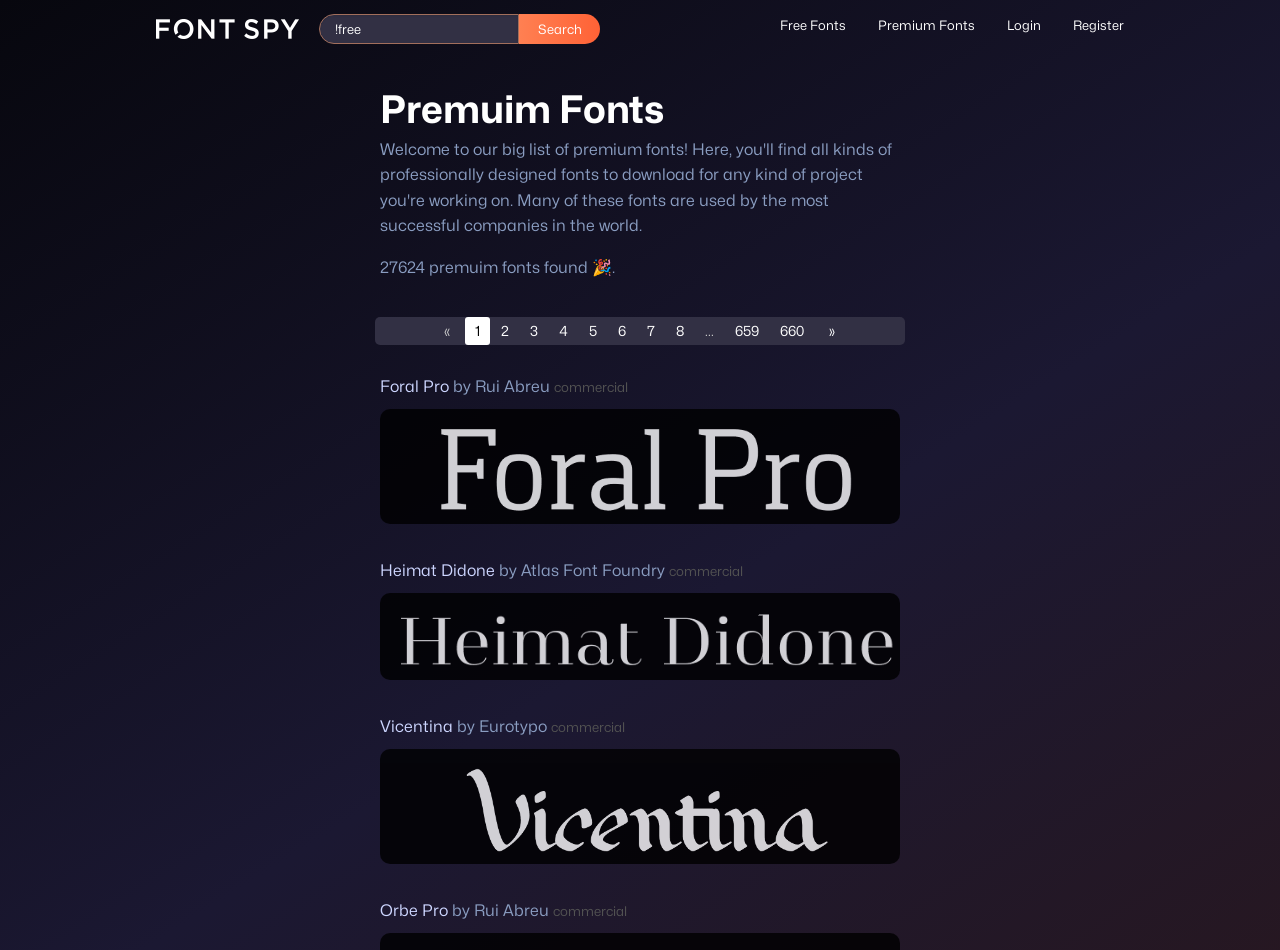What type of fonts are listed on the webpage?
Based on the image content, provide your answer in one word or a short phrase.

Commercial